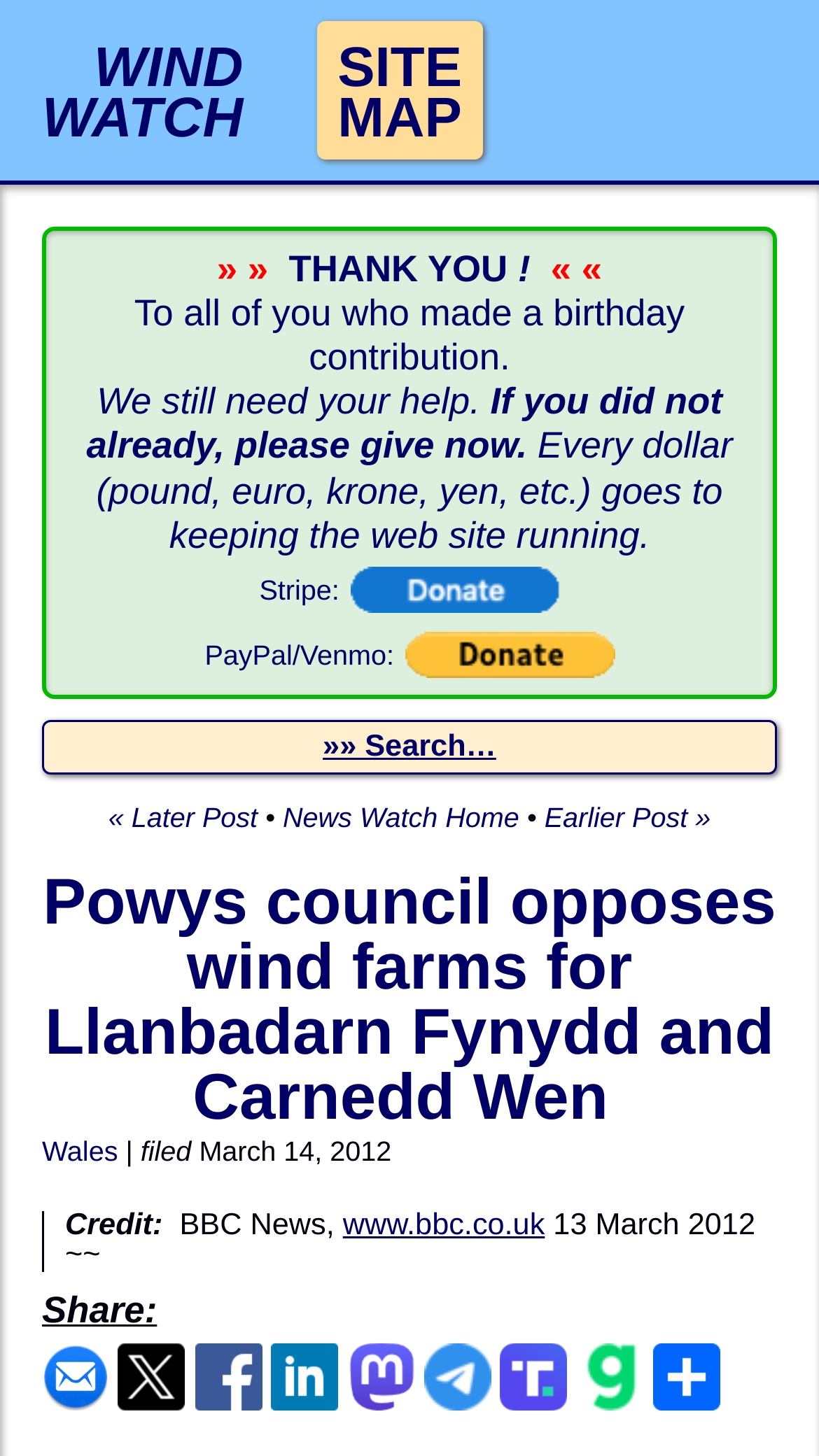Answer the question below in one word or phrase:
How many donation methods are provided?

2